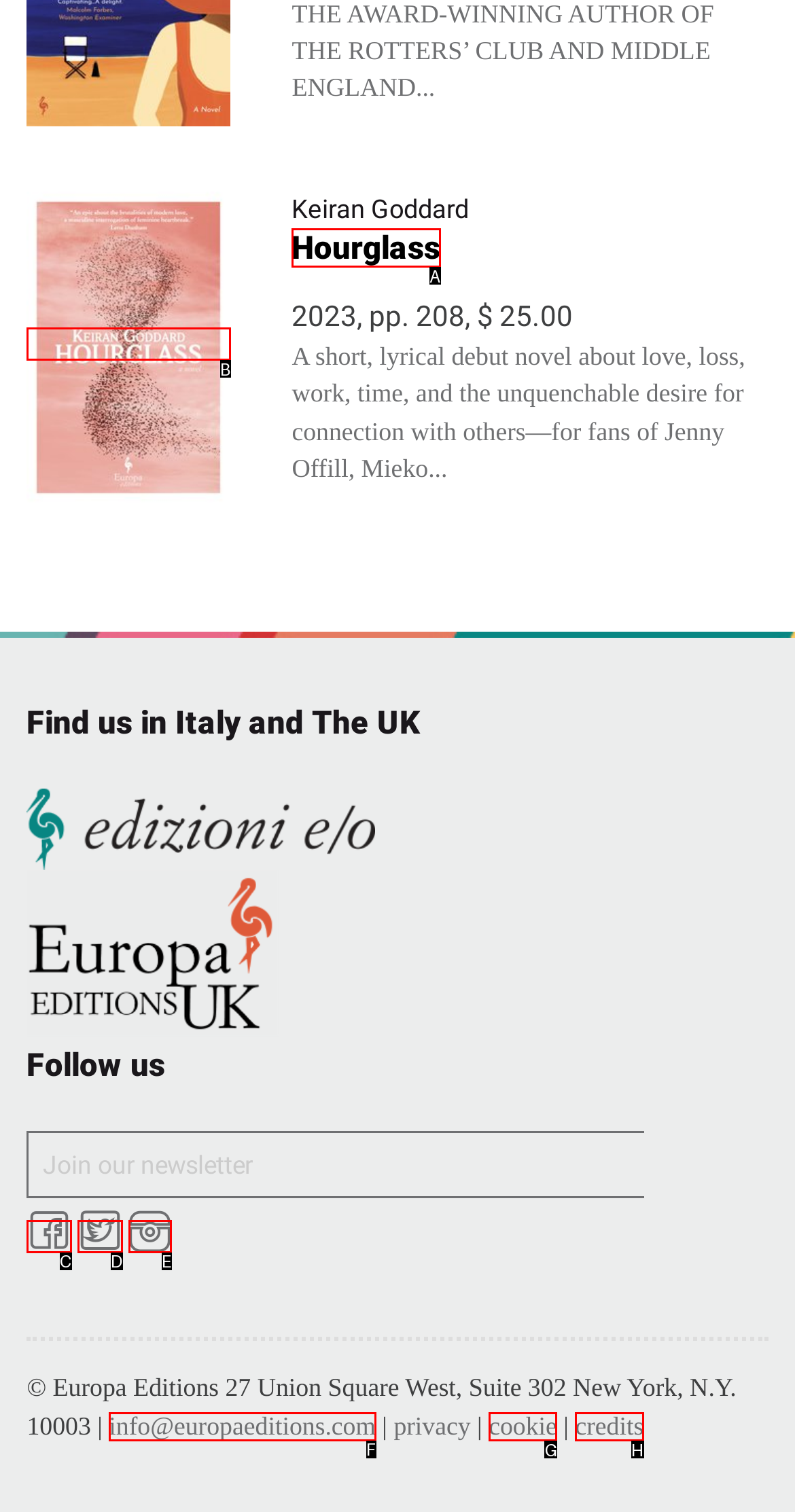Identify which HTML element should be clicked to fulfill this instruction: Read reviews Reply with the correct option's letter.

None